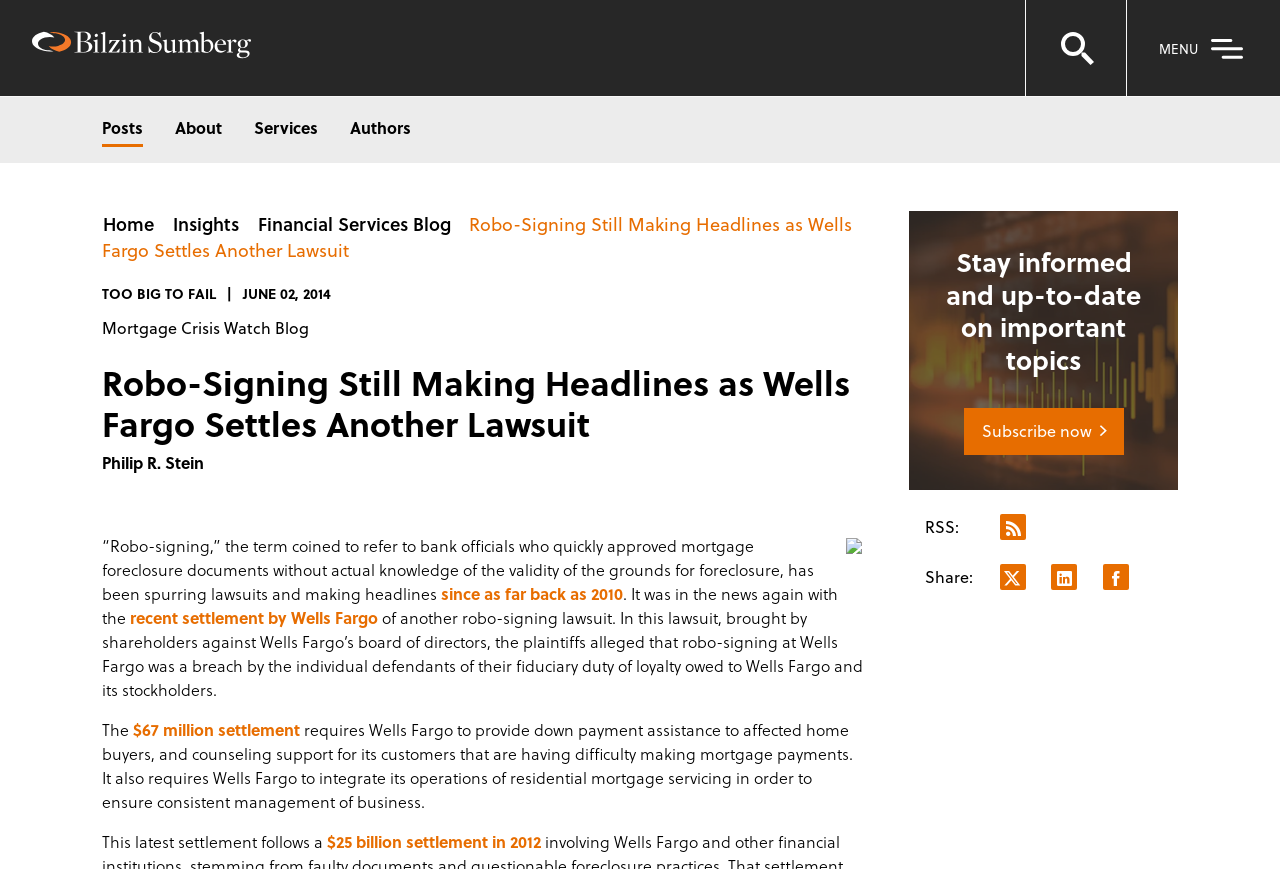Who is the author of the current article?
Make sure to answer the question with a detailed and comprehensive explanation.

I found the answer by looking at the author information section, where I saw the name 'Philip R. Stein' mentioned. This suggests that Philip R. Stein is the author of the current article.